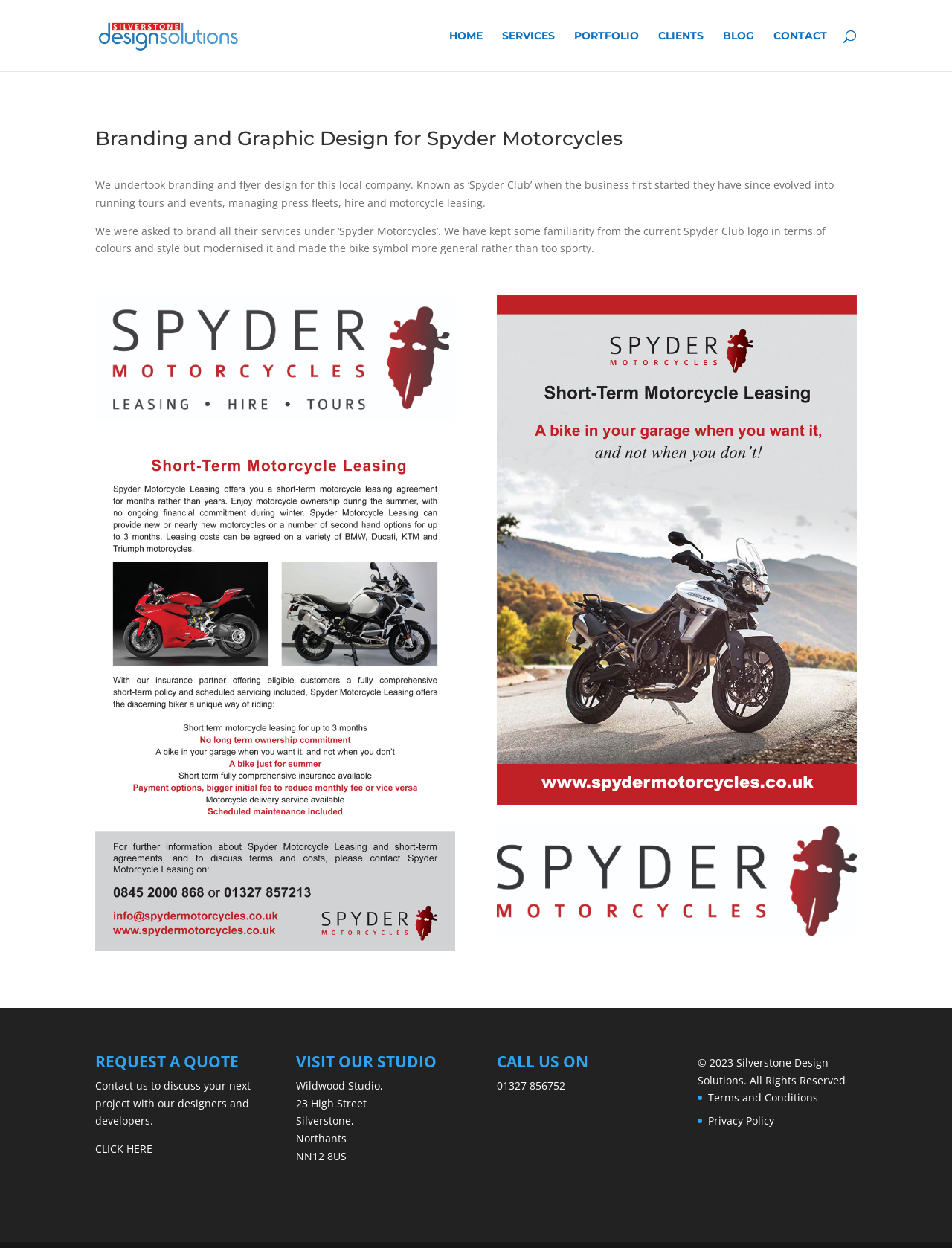Answer the following inquiry with a single word or phrase:
What is the address of Wildwood Studio?

23 High Street, Silverstone, Northants, NN12 8US